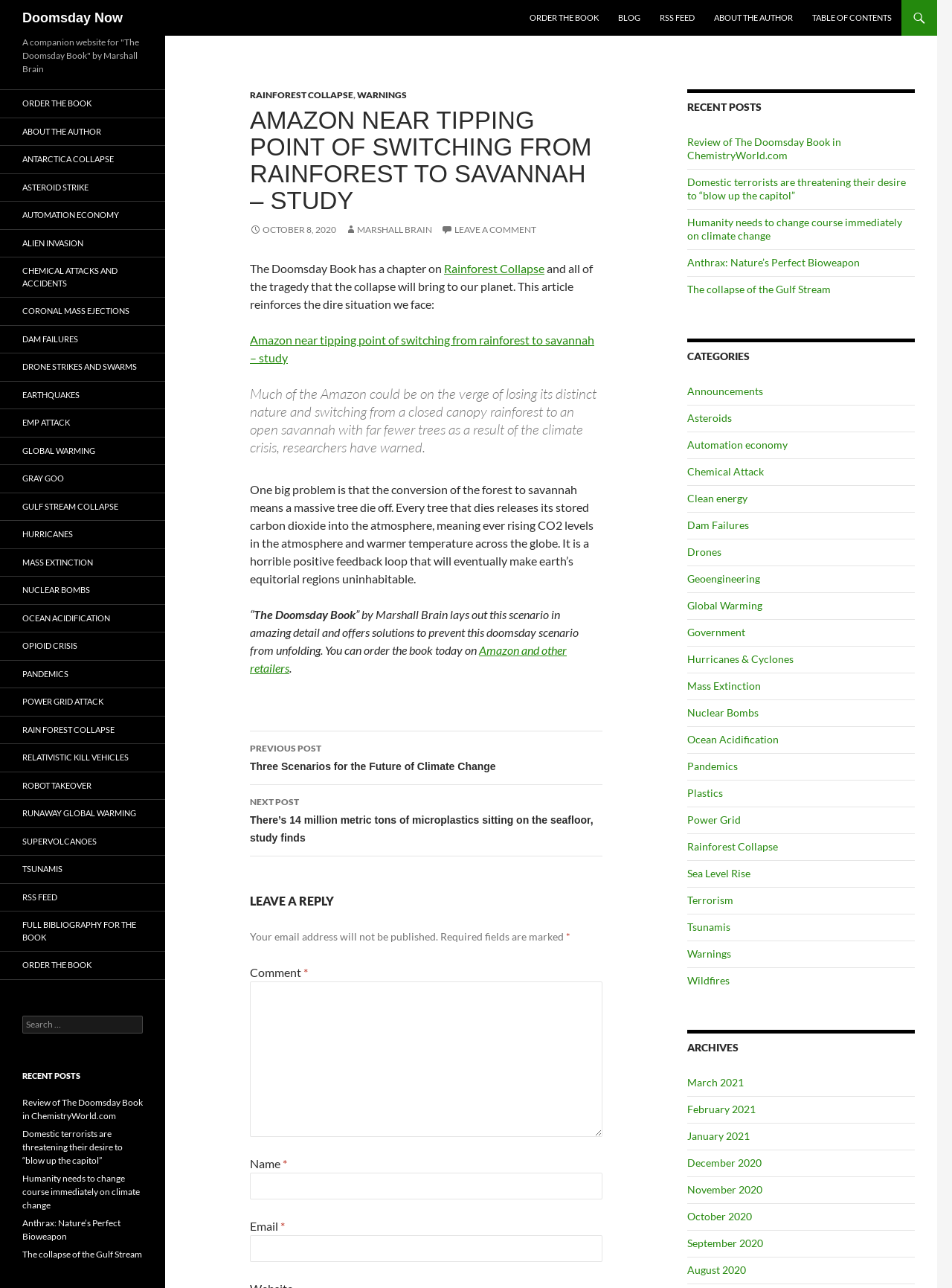Who is the author of the book 'The Doomsday Book'?
Please provide a detailed and thorough answer to the question.

The author of the book 'The Doomsday Book' can be found in the text '“The Doomsday Book” by Marshall Brain lays out this scenario in amazing detail and offers solutions to prevent this doomsday scenario from unfolding.'.